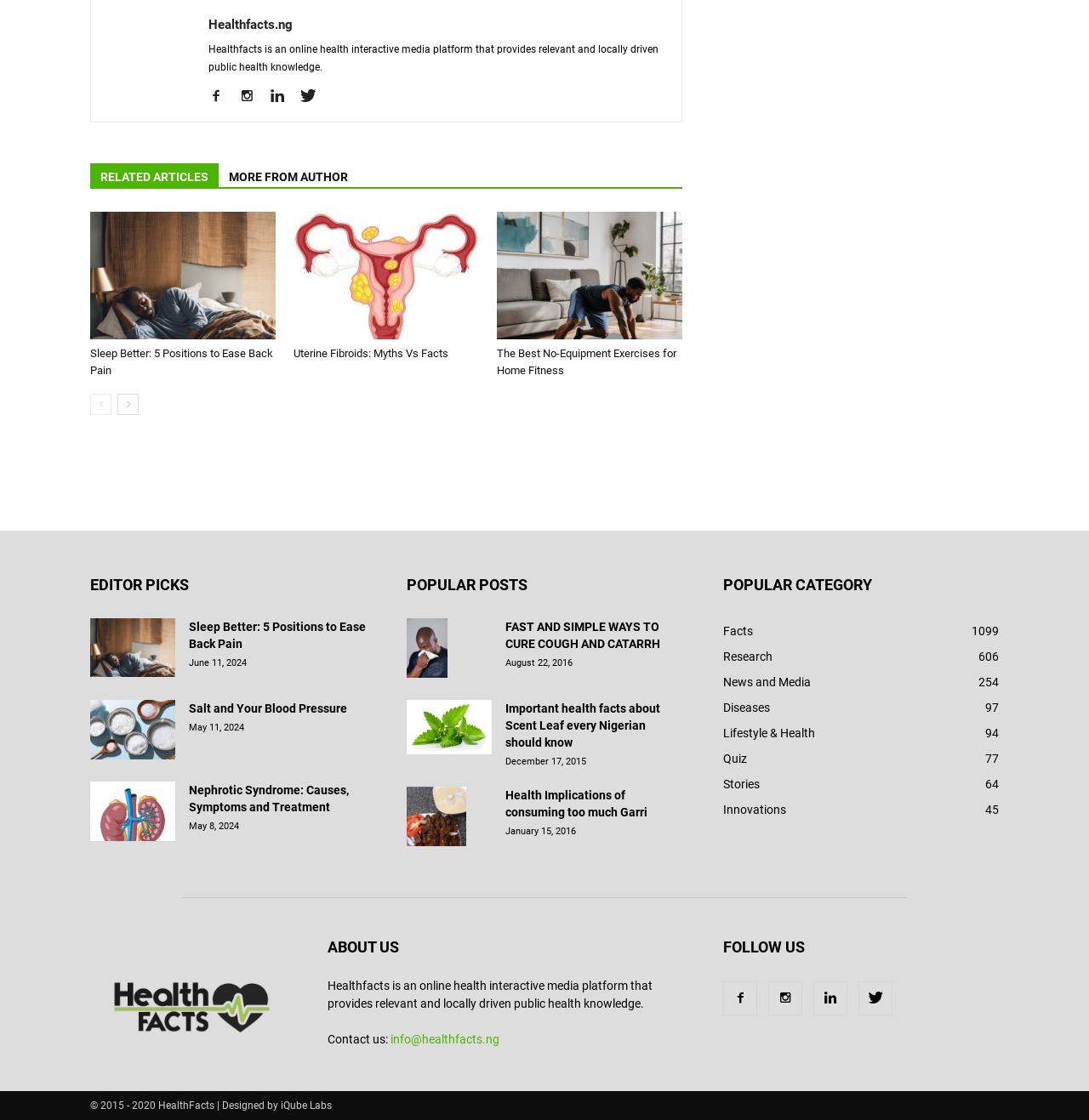Find the bounding box coordinates for the HTML element described as: "MORE FROM AUTHOR". The coordinates should consist of four float values between 0 and 1, i.e., [left, top, right, bottom].

[0.201, 0.146, 0.329, 0.167]